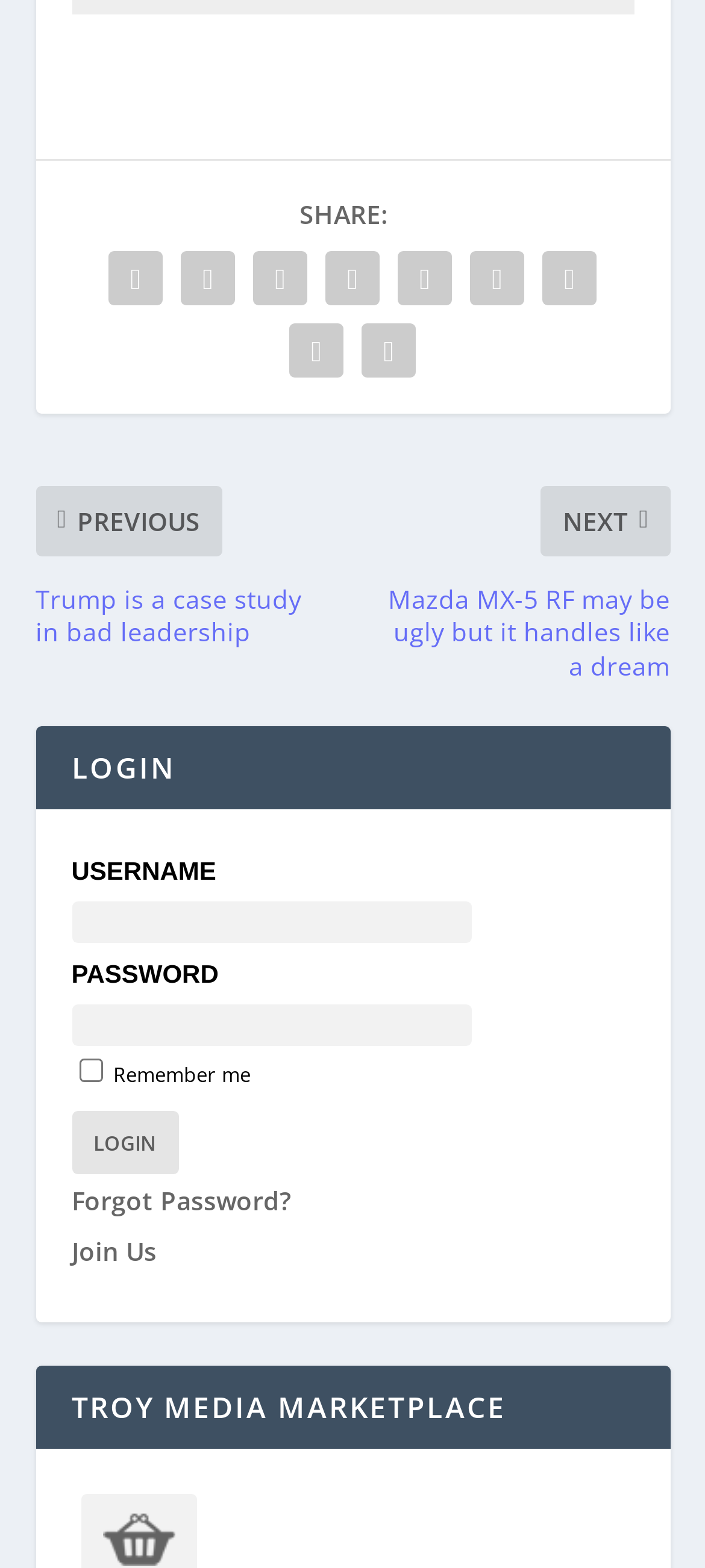Please respond in a single word or phrase: 
What is the purpose of this webpage?

Login